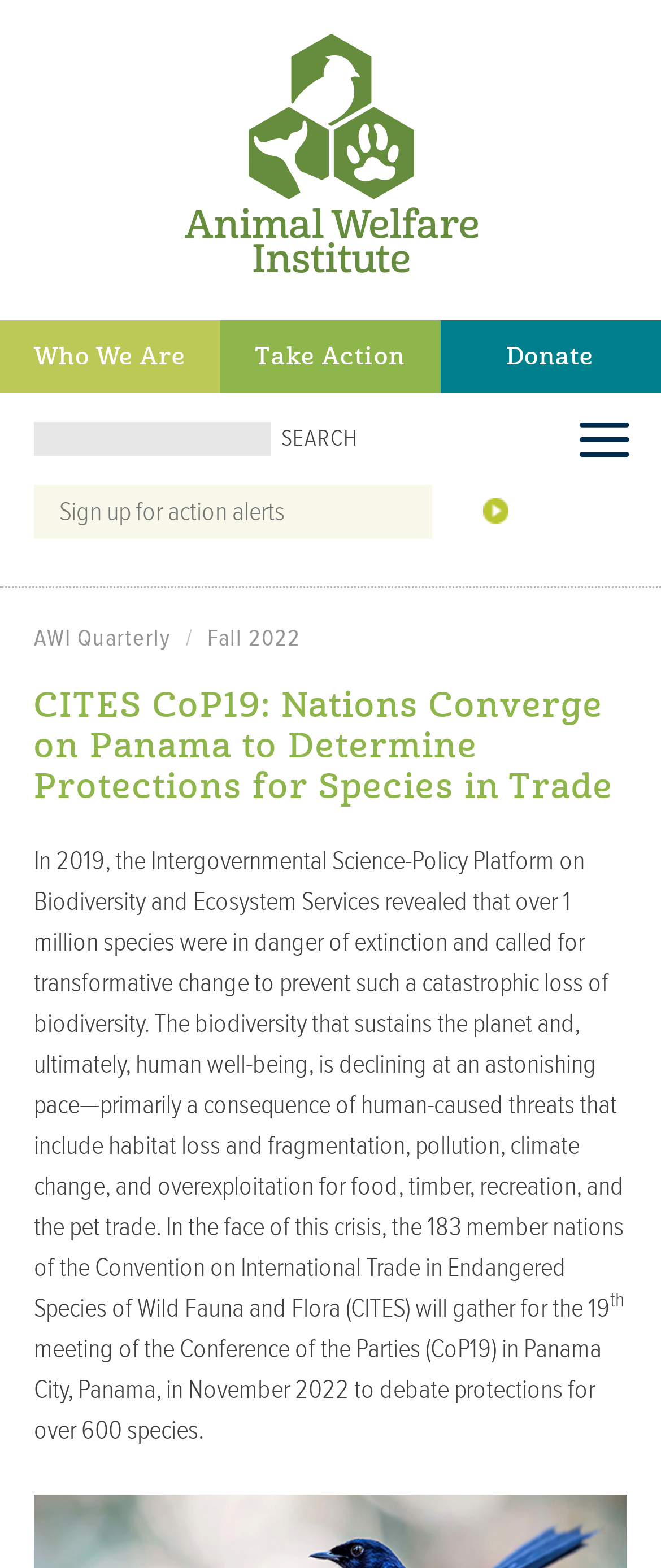Answer the following query concisely with a single word or phrase:
What is the navigation section above the article?

BREADCRUMB